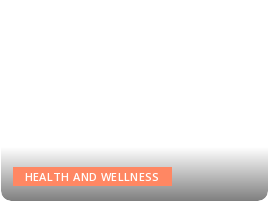Offer a detailed explanation of the image and its components.

This image depicts a scene illustrating the importance of healthcare support, particularly focusing on elderly care. In the visual, a compassionate home health aide is engaged in helping an elderly man, highlighting essential aspects of personal care and assistance in a home setting. The visual underscores the significance of tailored health services that promote comfort and well-being for older adults. Accompanying this image is a header titled "HEALTH AND WELLNESS," which suggests the broader context of the content, emphasizing topics related to health support for the elderly. This image is likely part of an article exploring caregiving options that prioritize patient dignity and quality of life.